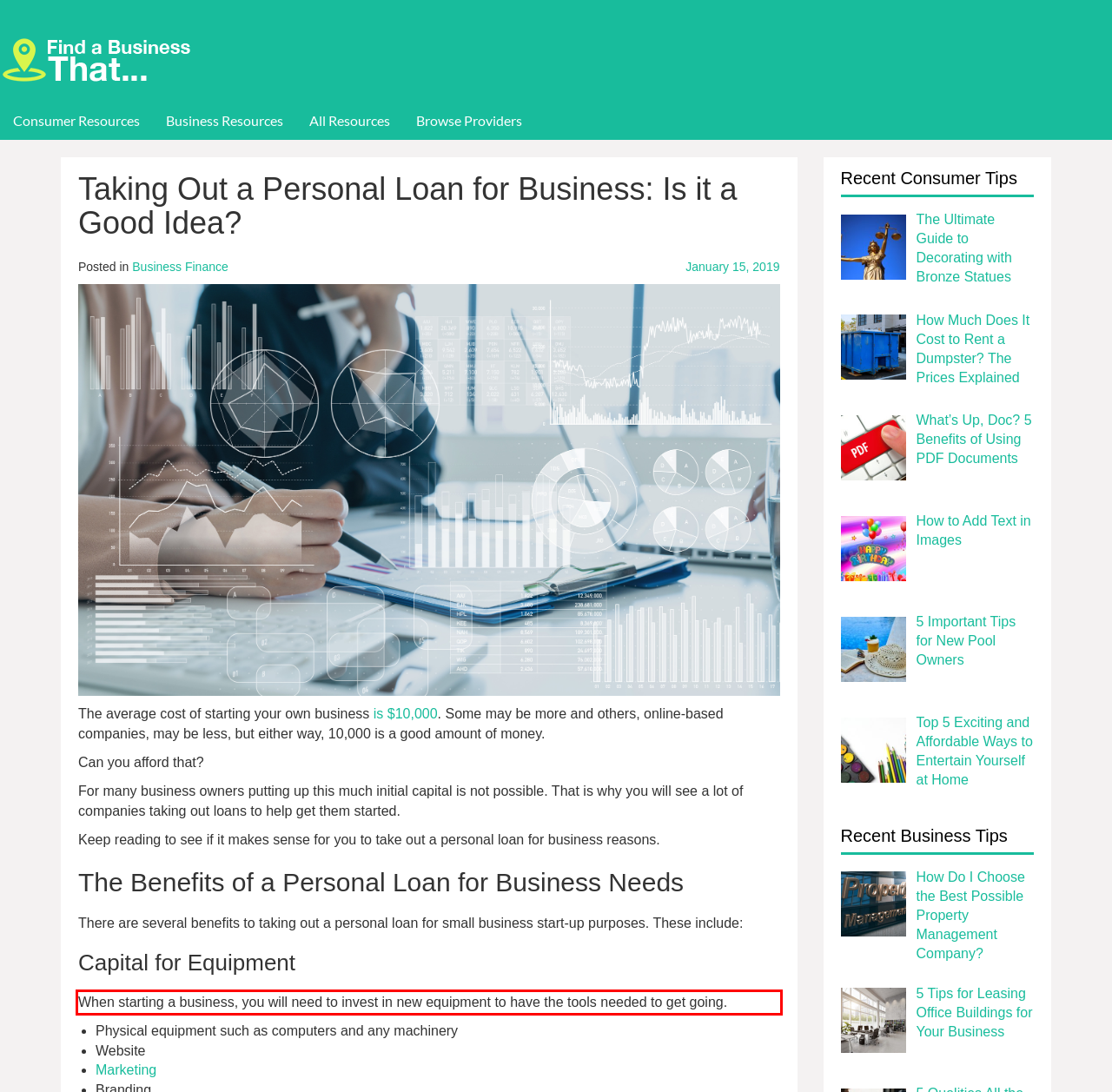Look at the provided screenshot of the webpage and perform OCR on the text within the red bounding box.

When starting a business, you will need to invest in new equipment to have the tools needed to get going.